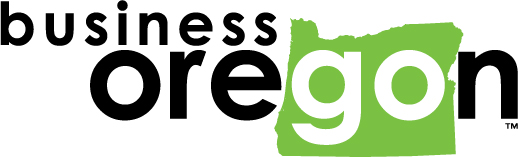Use a single word or phrase to answer the question:
What shape is the letter 'o' in 'oregon' styled to resemble?

circular icon